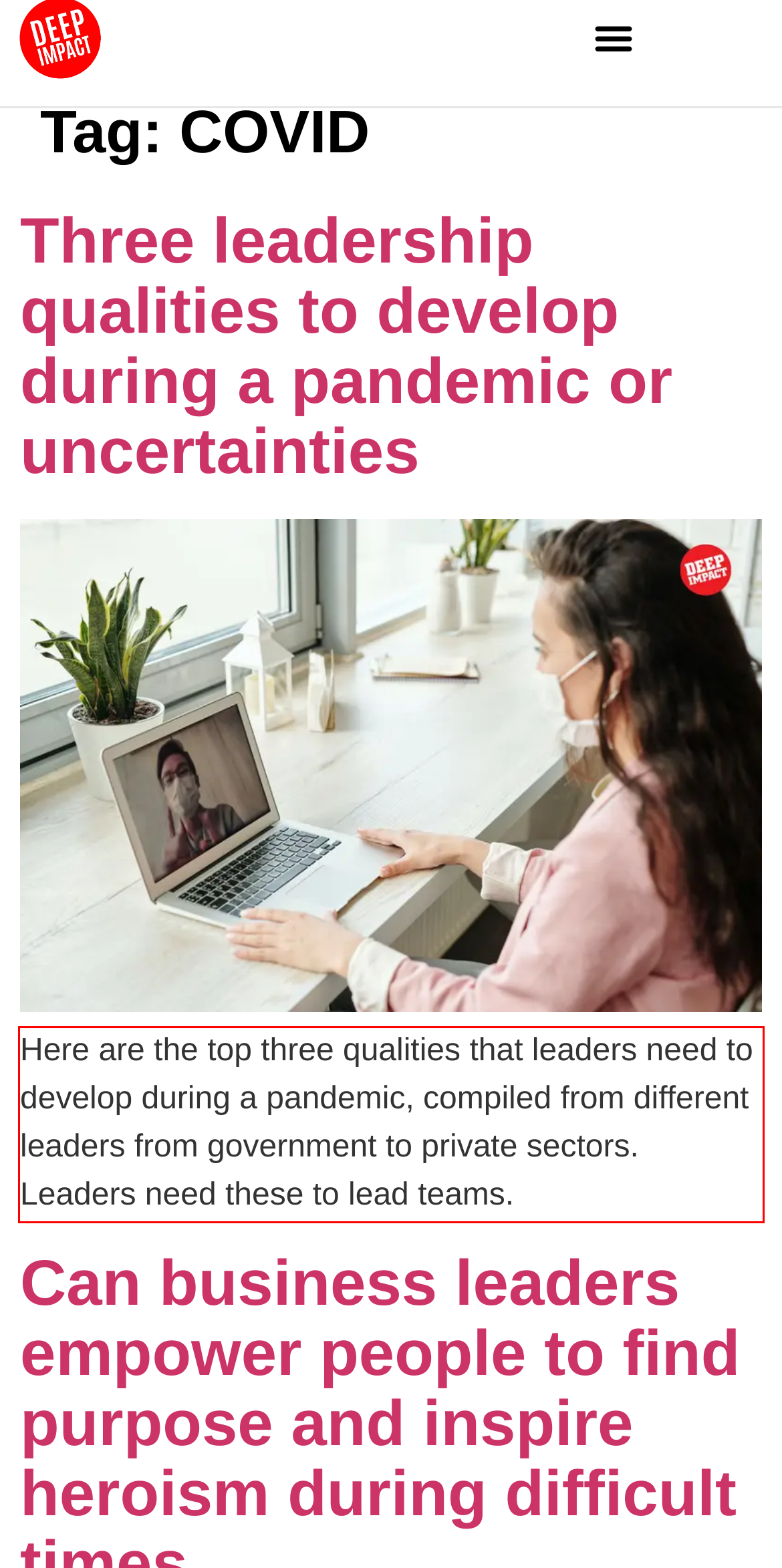Observe the screenshot of the webpage, locate the red bounding box, and extract the text content within it.

Here are the top three qualities that leaders need to develop during a pandemic, compiled from different leaders from government to private sectors. Leaders need these to lead teams.